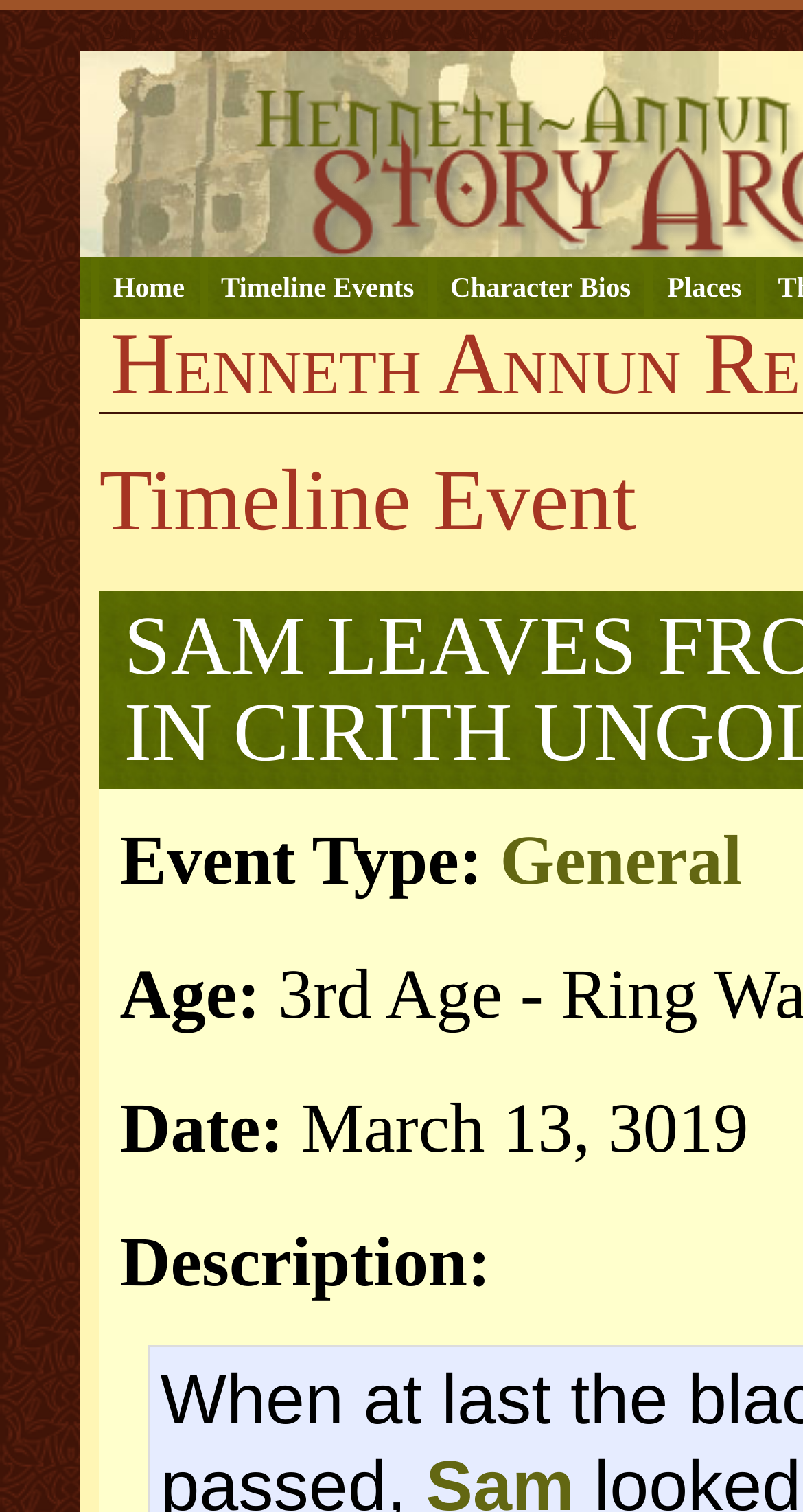Provide a thorough and detailed response to the question by examining the image: 
What is the age mentioned on this page?

I looked at the 'Age:' label, but there is no corresponding text or value specified.